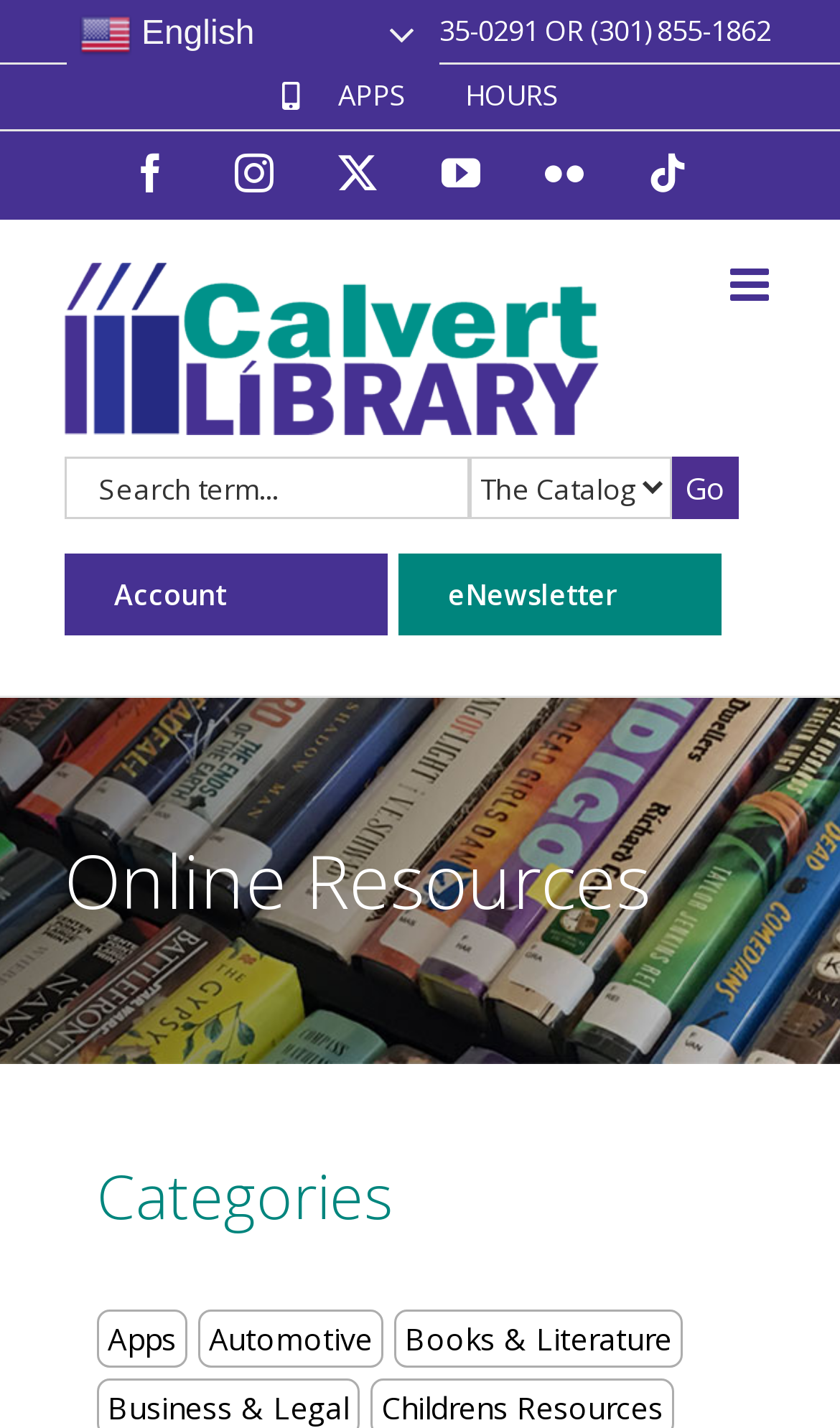Locate the bounding box coordinates of the clickable area to execute the instruction: "Check the library's hours". Provide the coordinates as four float numbers between 0 and 1, represented as [left, top, right, bottom].

[0.521, 0.045, 0.7, 0.09]